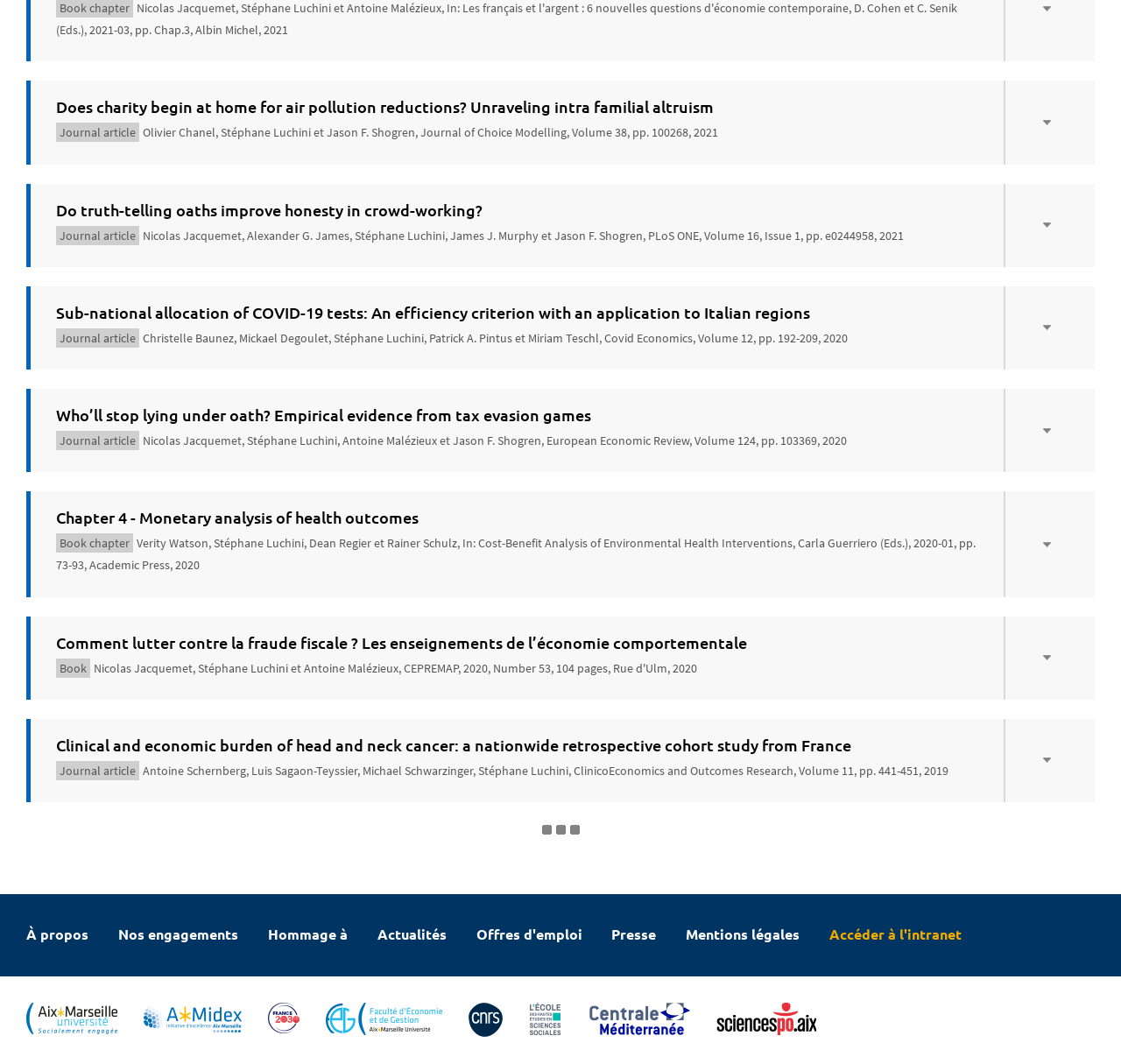What is the title of the journal where the article 'Clinical and economic burden of head and neck cancer: a nationwide retrospective cohort study from France' is published?
Craft a detailed and extensive response to the question.

The article 'Clinical and economic burden of head and neck cancer: a nationwide retrospective cohort study from France' is published in the journal 'ClinicoEconomics and Outcomes Research'.